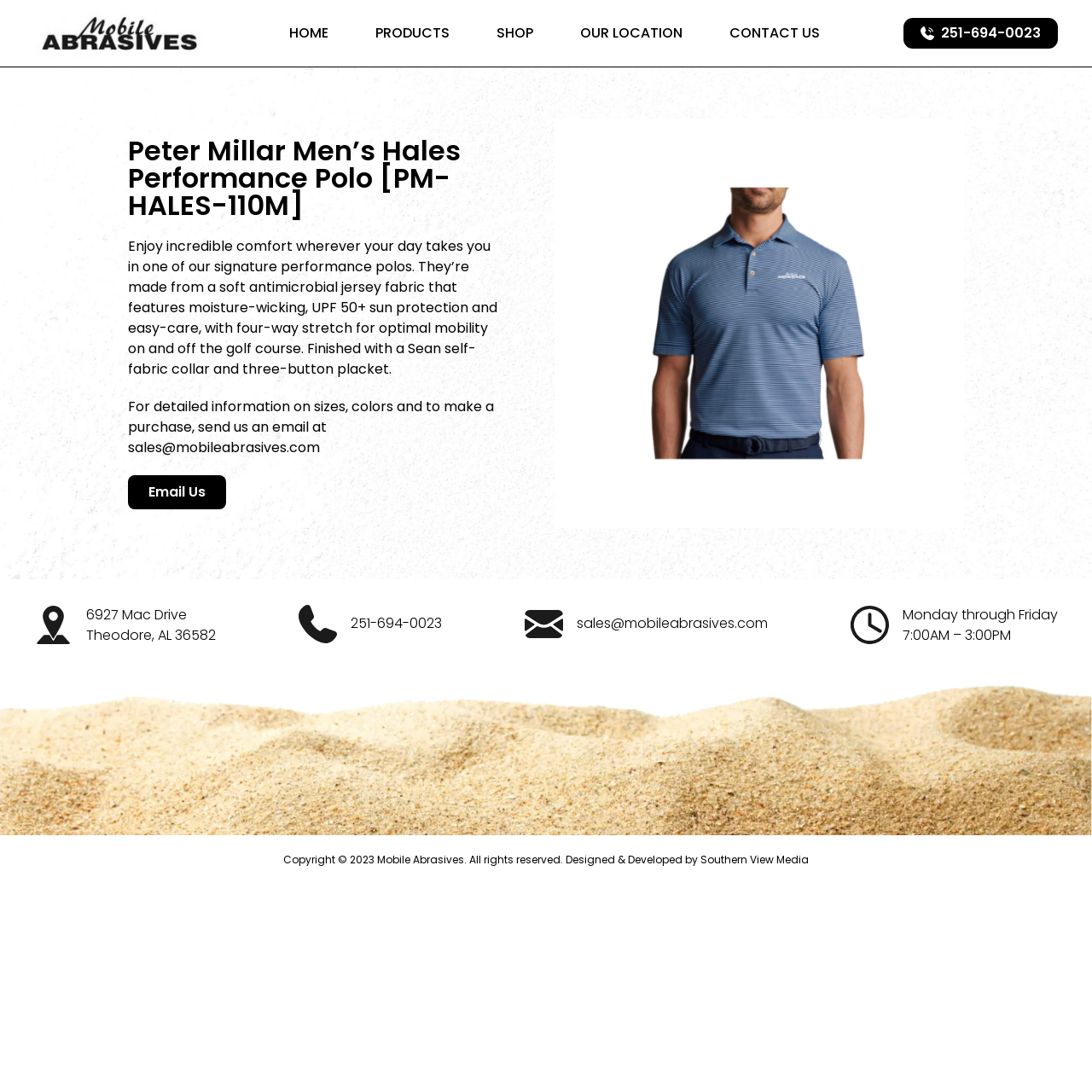What is the business hours?
Relying on the image, give a concise answer in one word or a brief phrase.

7:00AM – 3:00PM